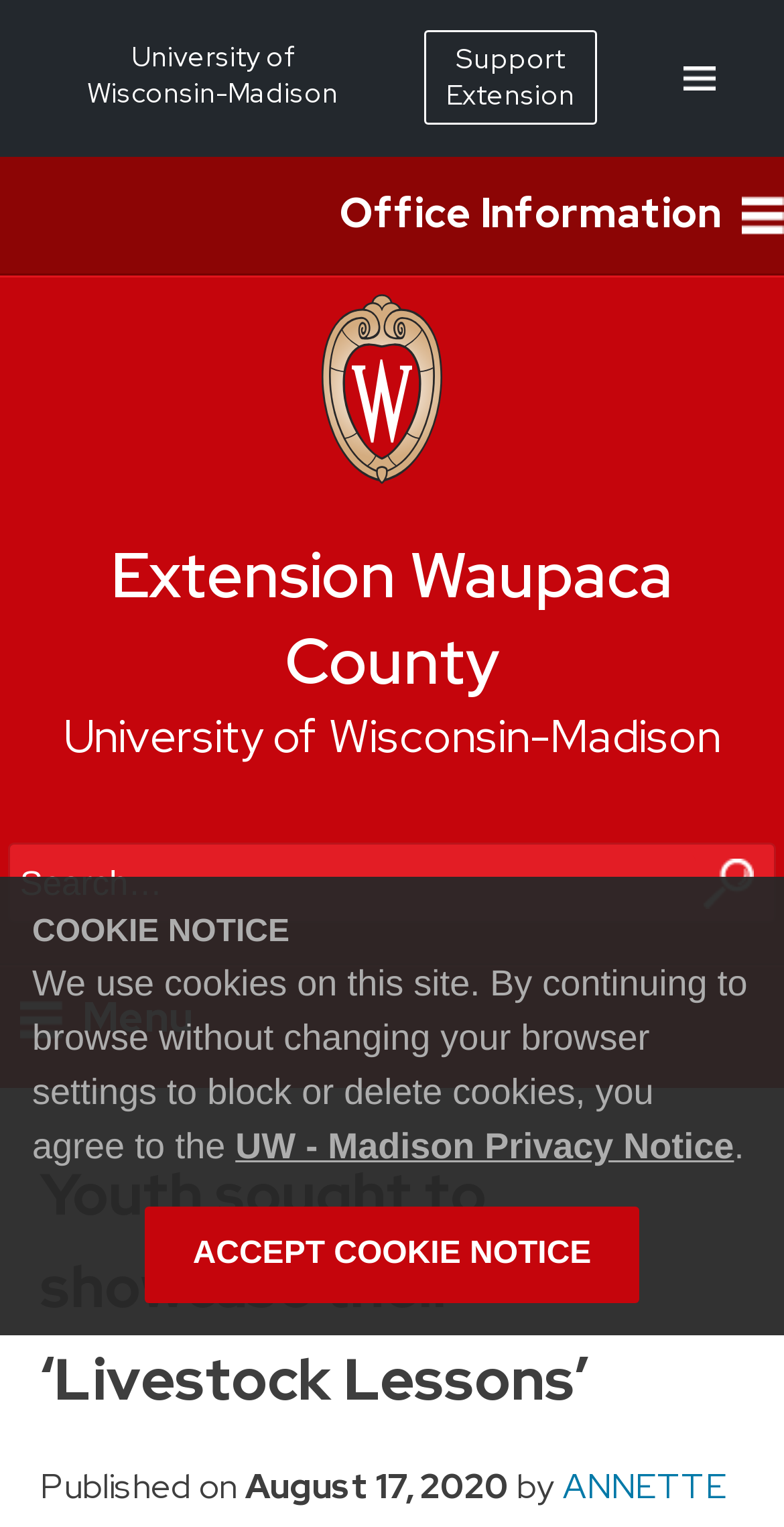Please determine the bounding box coordinates of the clickable area required to carry out the following instruction: "Read the 'BLAST ZONE' article". The coordinates must be four float numbers between 0 and 1, represented as [left, top, right, bottom].

None